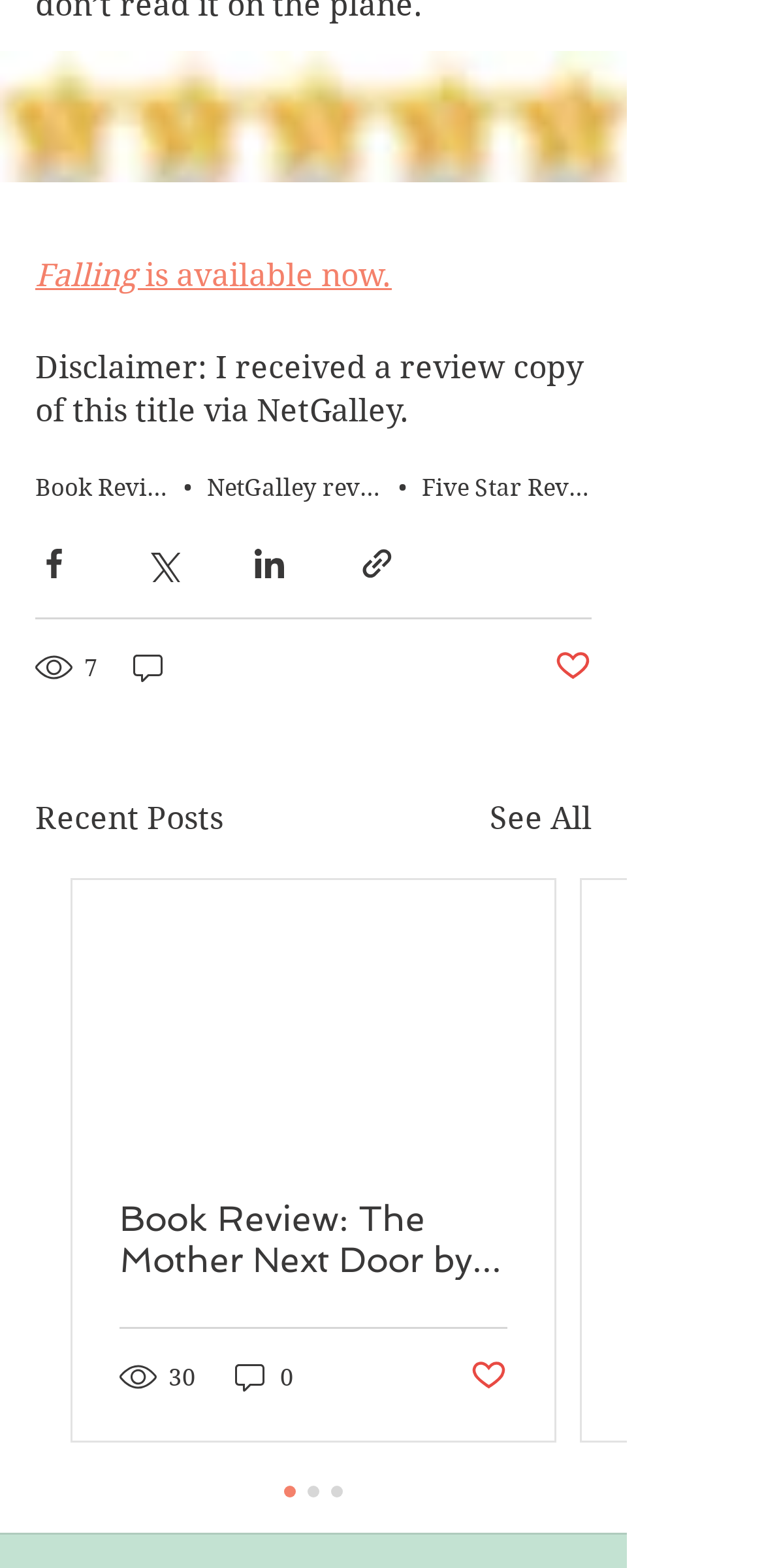Find the bounding box coordinates of the element's region that should be clicked in order to follow the given instruction: "Go to 'Book Reviews'". The coordinates should consist of four float numbers between 0 and 1, i.e., [left, top, right, bottom].

[0.046, 0.301, 0.246, 0.32]